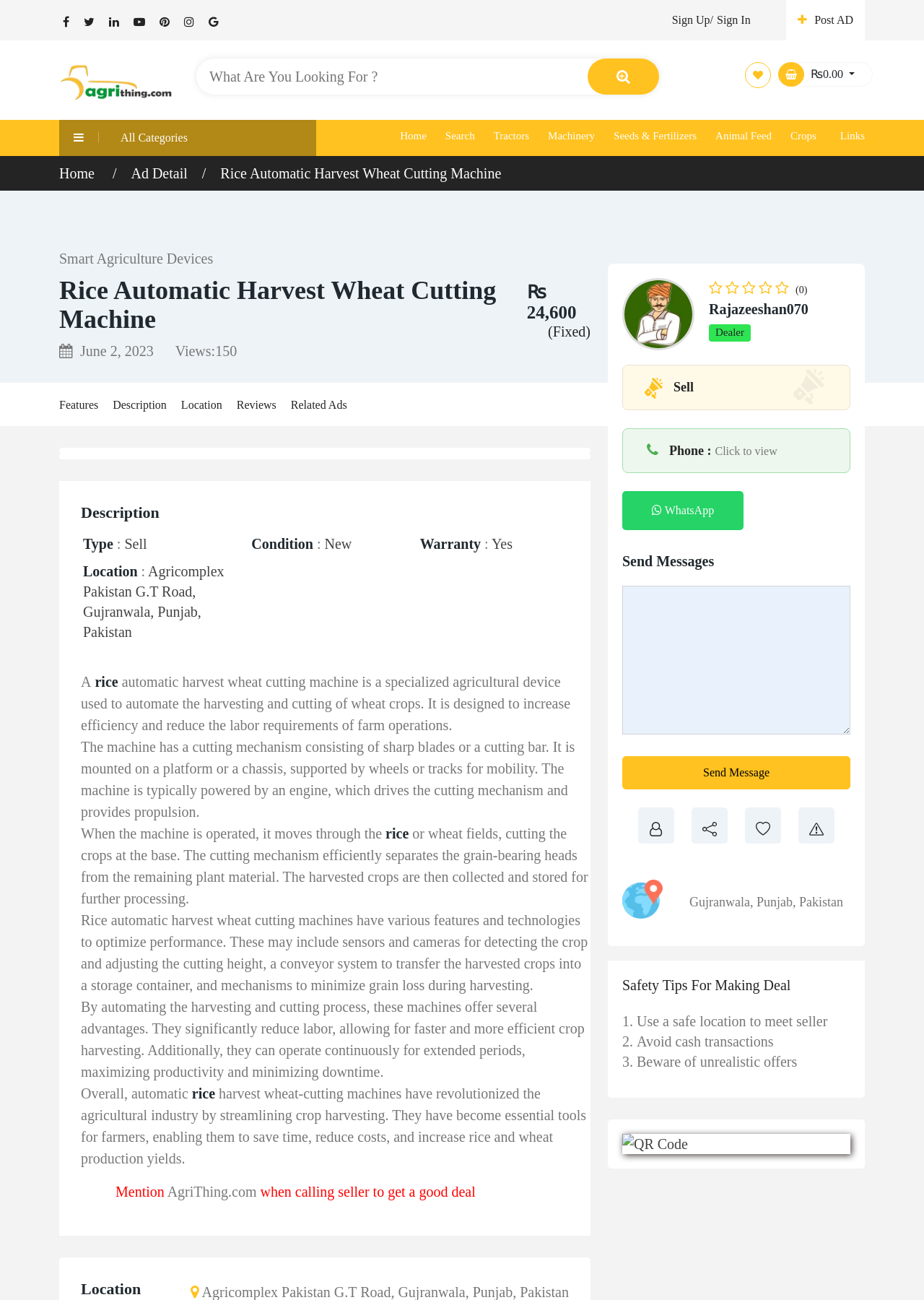Please identify the primary heading of the webpage and give its text content.

Rice Automatic Harvest Wheat Cutting Machine